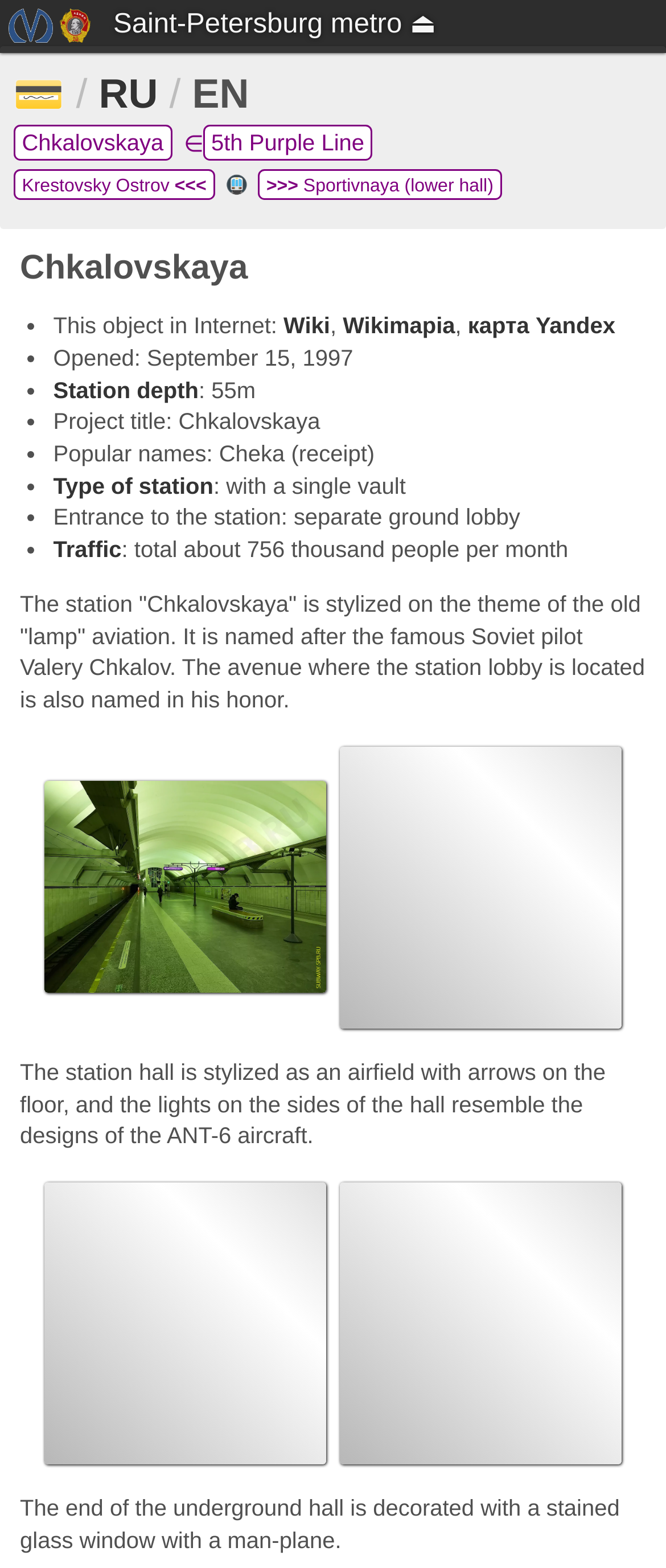Locate the bounding box coordinates of the clickable element to fulfill the following instruction: "Switch to English language". Provide the coordinates as four float numbers between 0 and 1 in the format [left, top, right, bottom].

[0.288, 0.046, 0.374, 0.075]